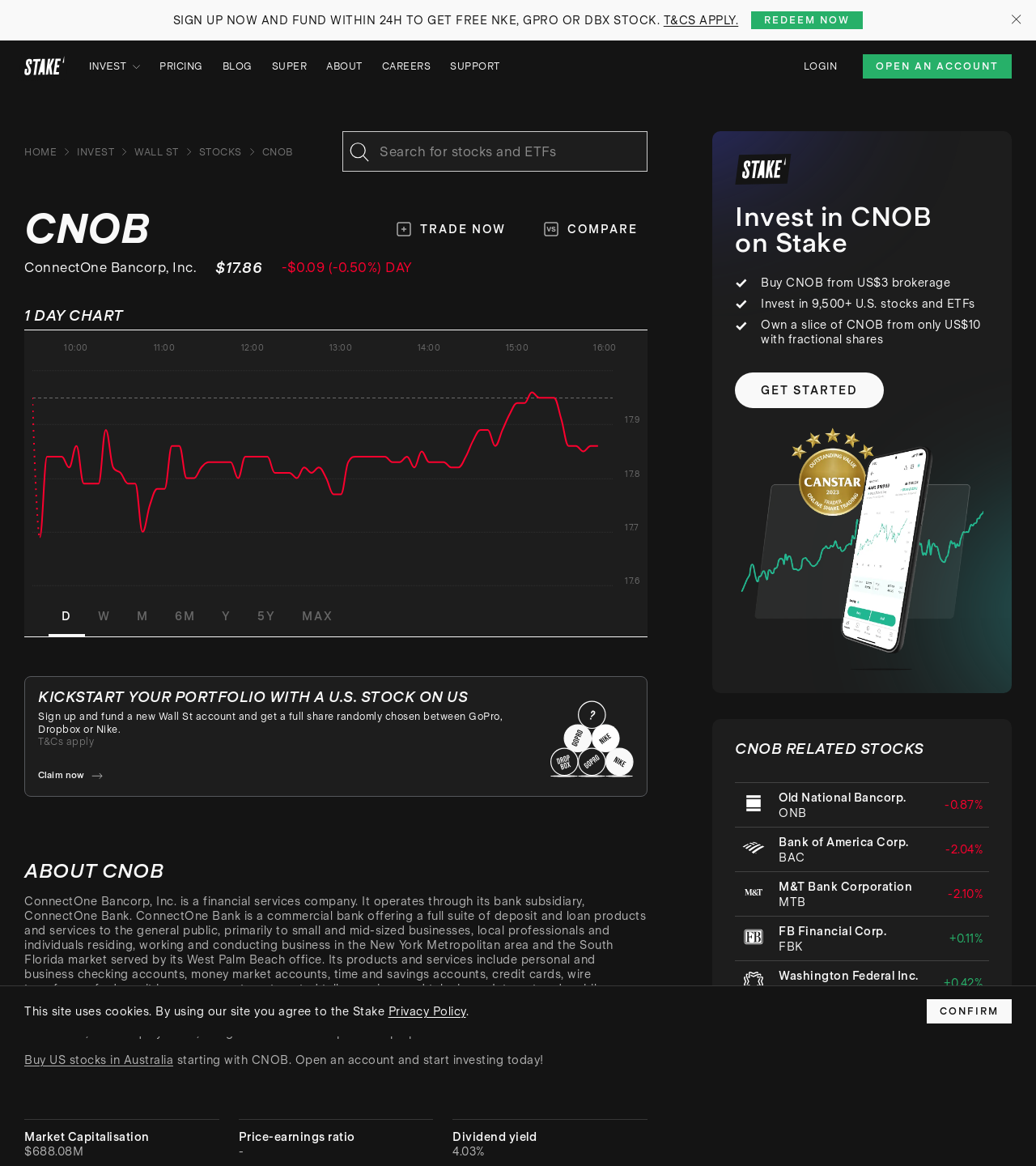For the element described, predict the bounding box coordinates as (top-left x, top-left y, bottom-right x, bottom-right y). All values should be between 0 and 1. Element description: Bank of America Corp.BAC-2.04%

[0.709, 0.709, 0.955, 0.747]